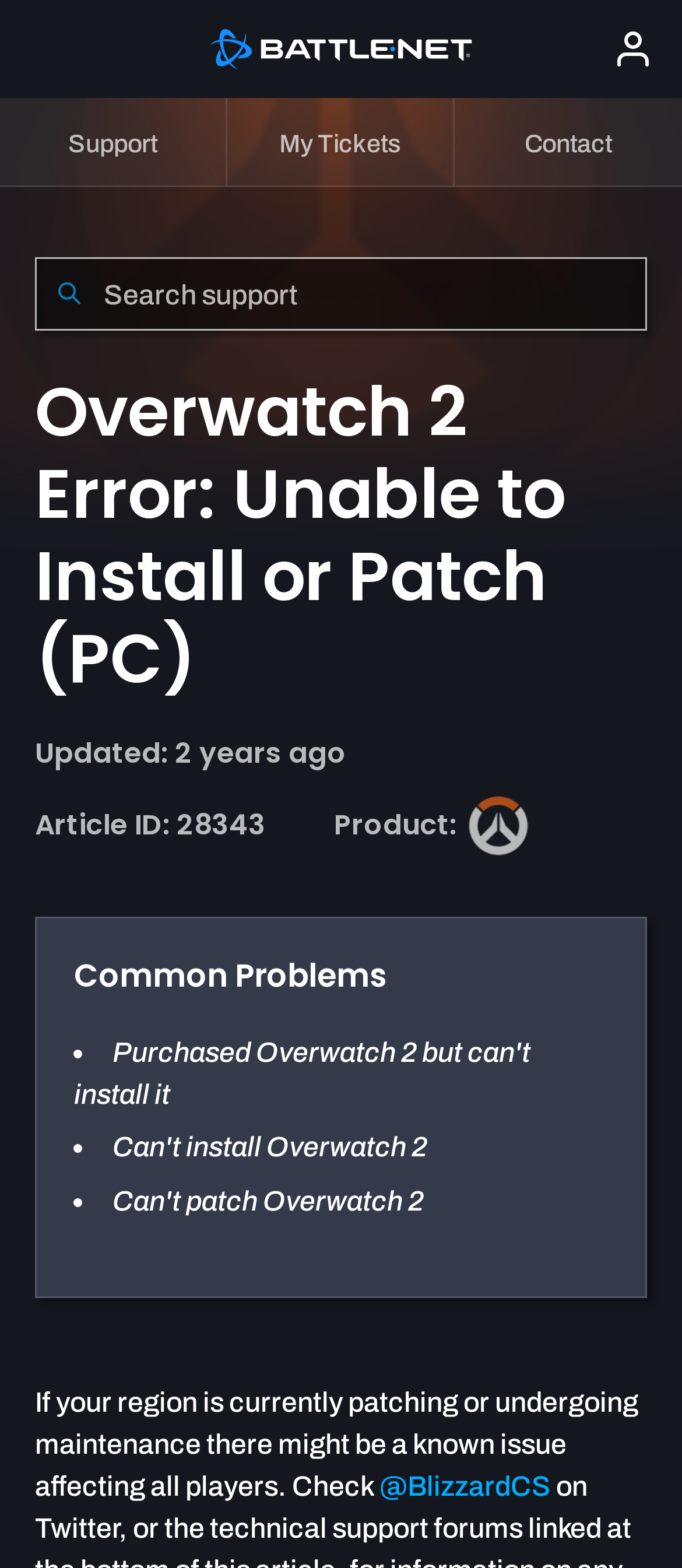What is the ID of the article?
From the image, respond using a single word or phrase.

28343